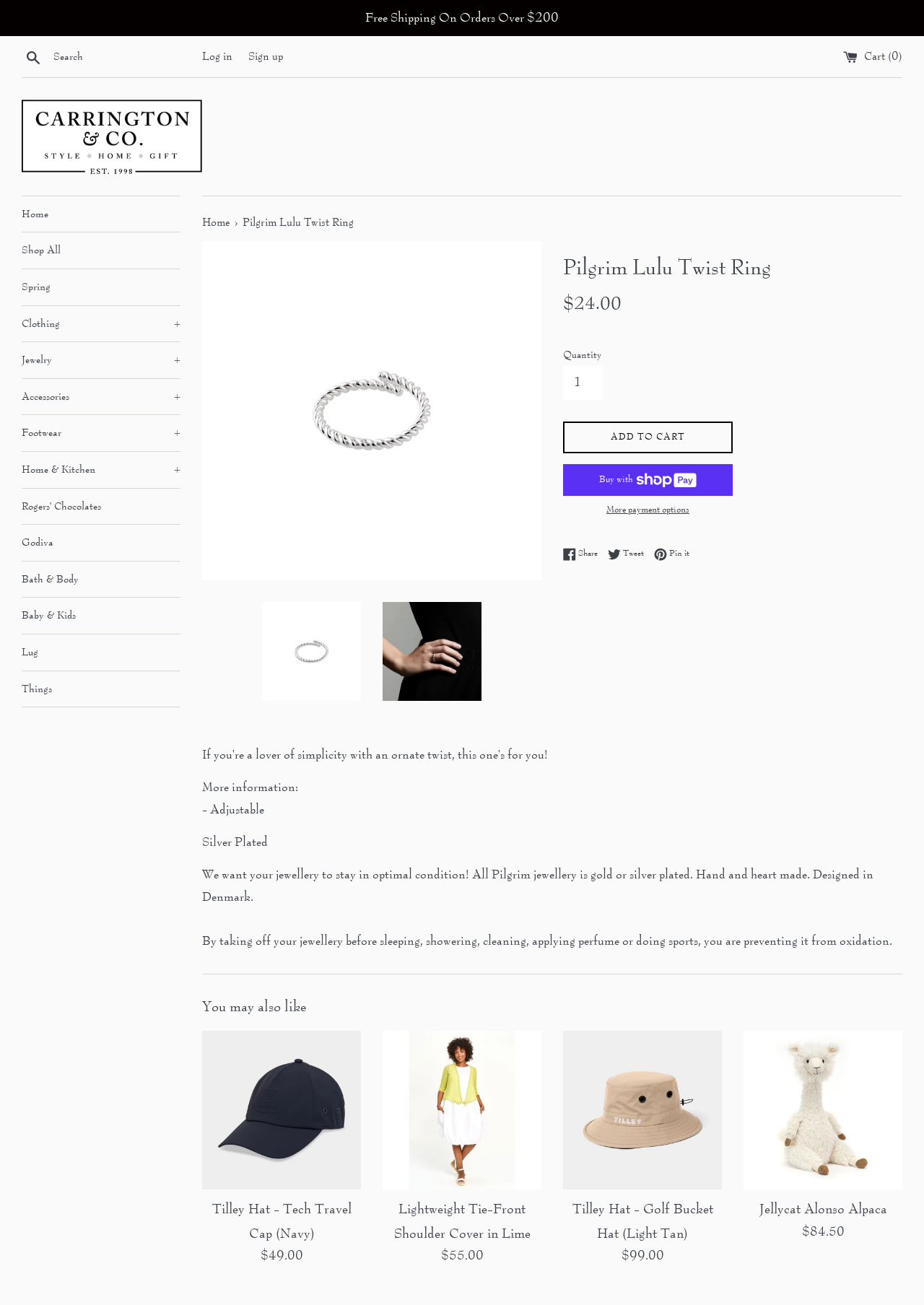Use the details in the image to answer the question thoroughly: 
What is the name of the ring?

The name of the ring can be found in the navigation section where it says 'You are here' and then 'Pilgrim Lulu Twist Ring'. It is also mentioned in the image description and the heading of the product details section.